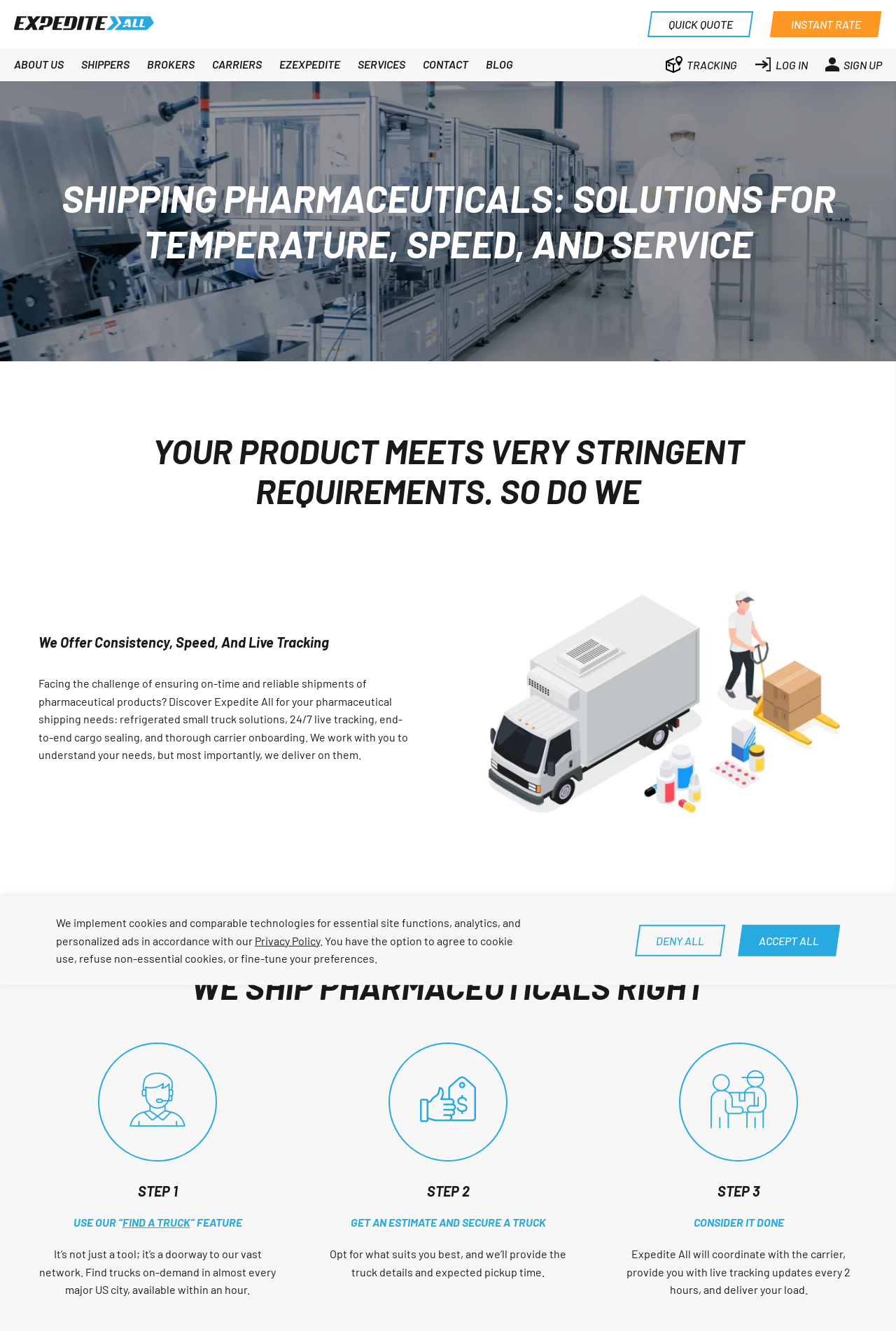What is the main title displayed on this webpage?

SHIPPING PHARMACEUTICALS: SOLUTIONS FOR TEMPERATURE, SPEED, AND SERVICE